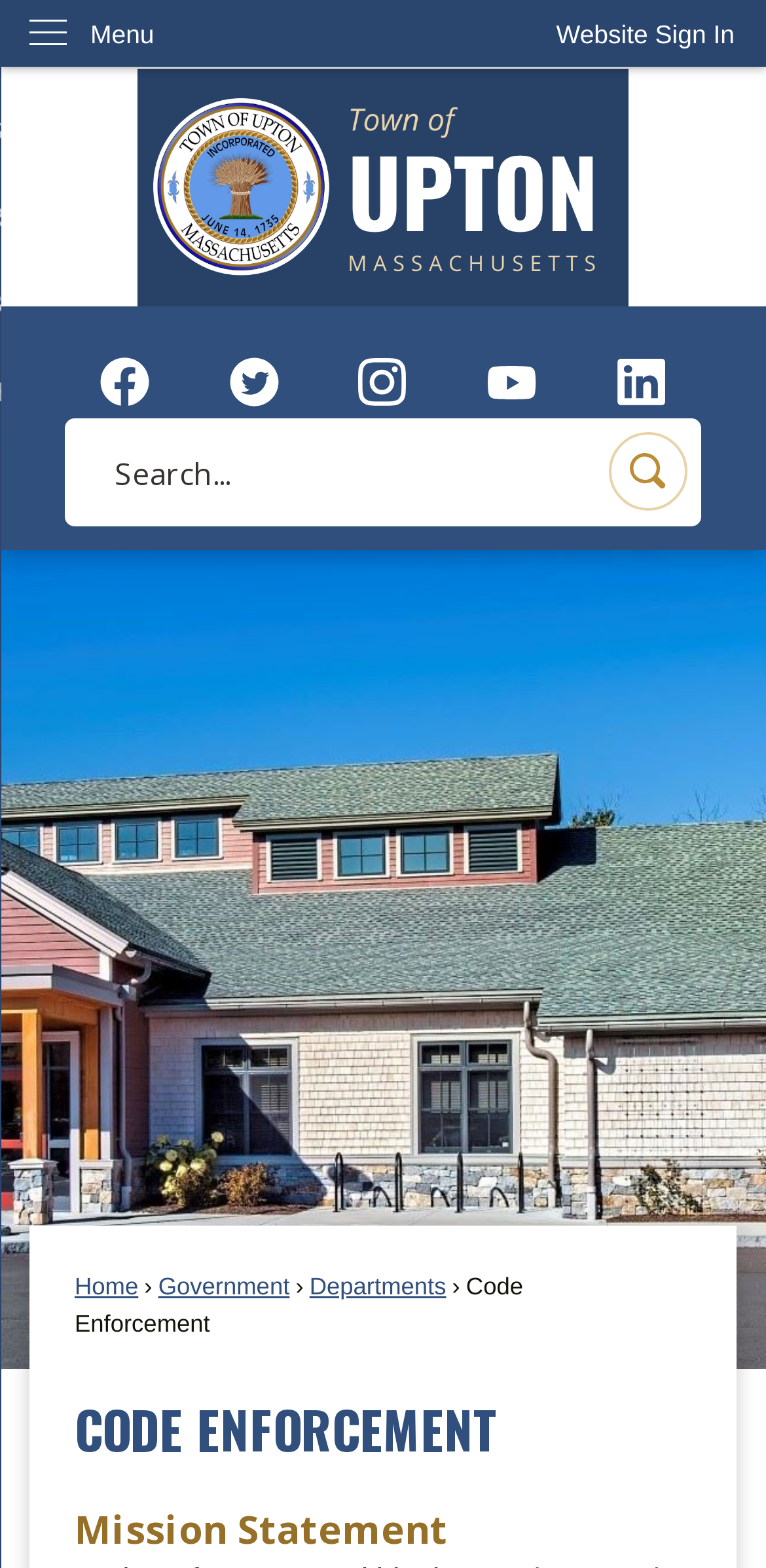Pinpoint the bounding box coordinates of the element that must be clicked to accomplish the following instruction: "Sign in to the website". The coordinates should be in the format of four float numbers between 0 and 1, i.e., [left, top, right, bottom].

[0.685, 0.0, 1.0, 0.044]